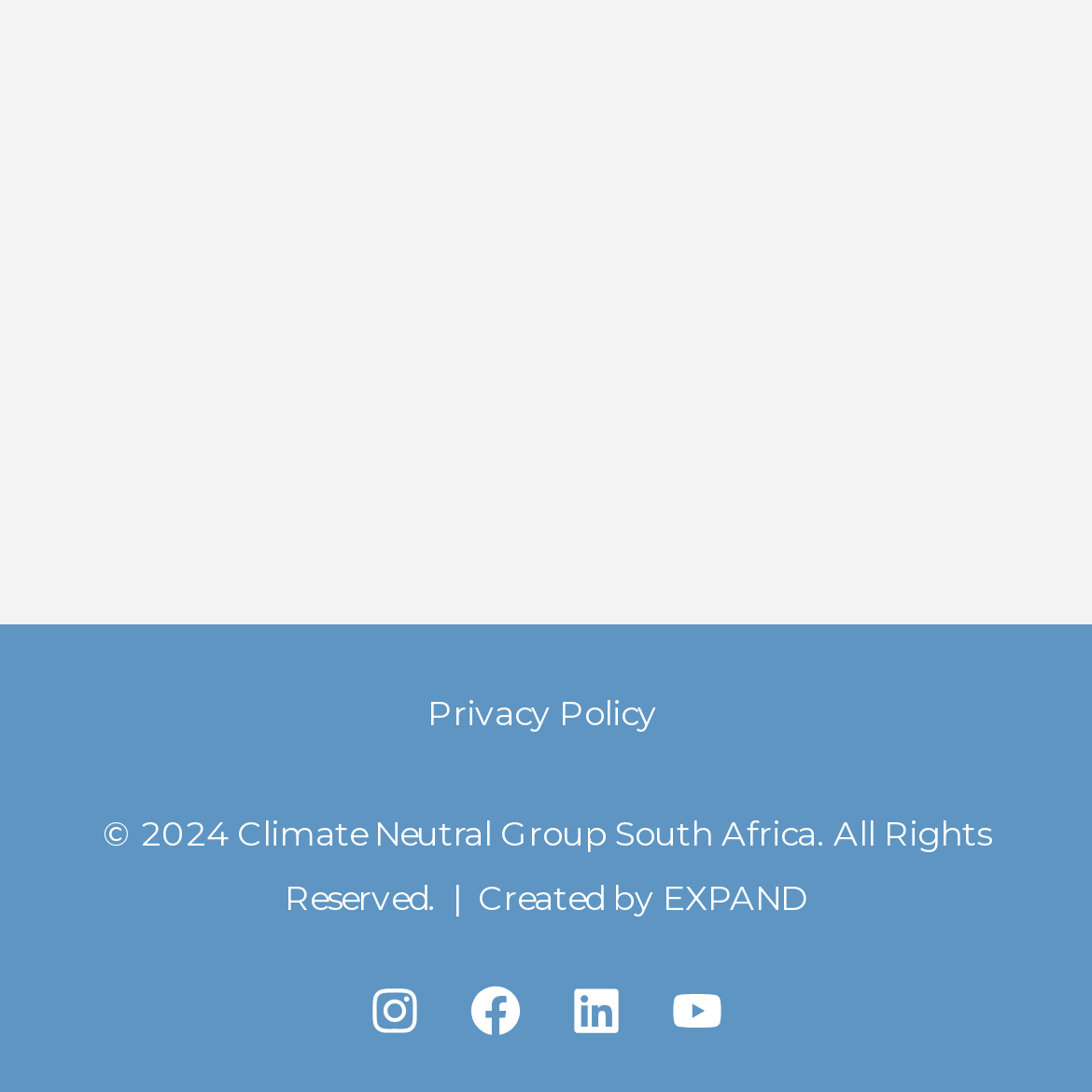Provide your answer in one word or a succinct phrase for the question: 
What is the purpose of the 'Privacy Policy' link?

To access privacy policy